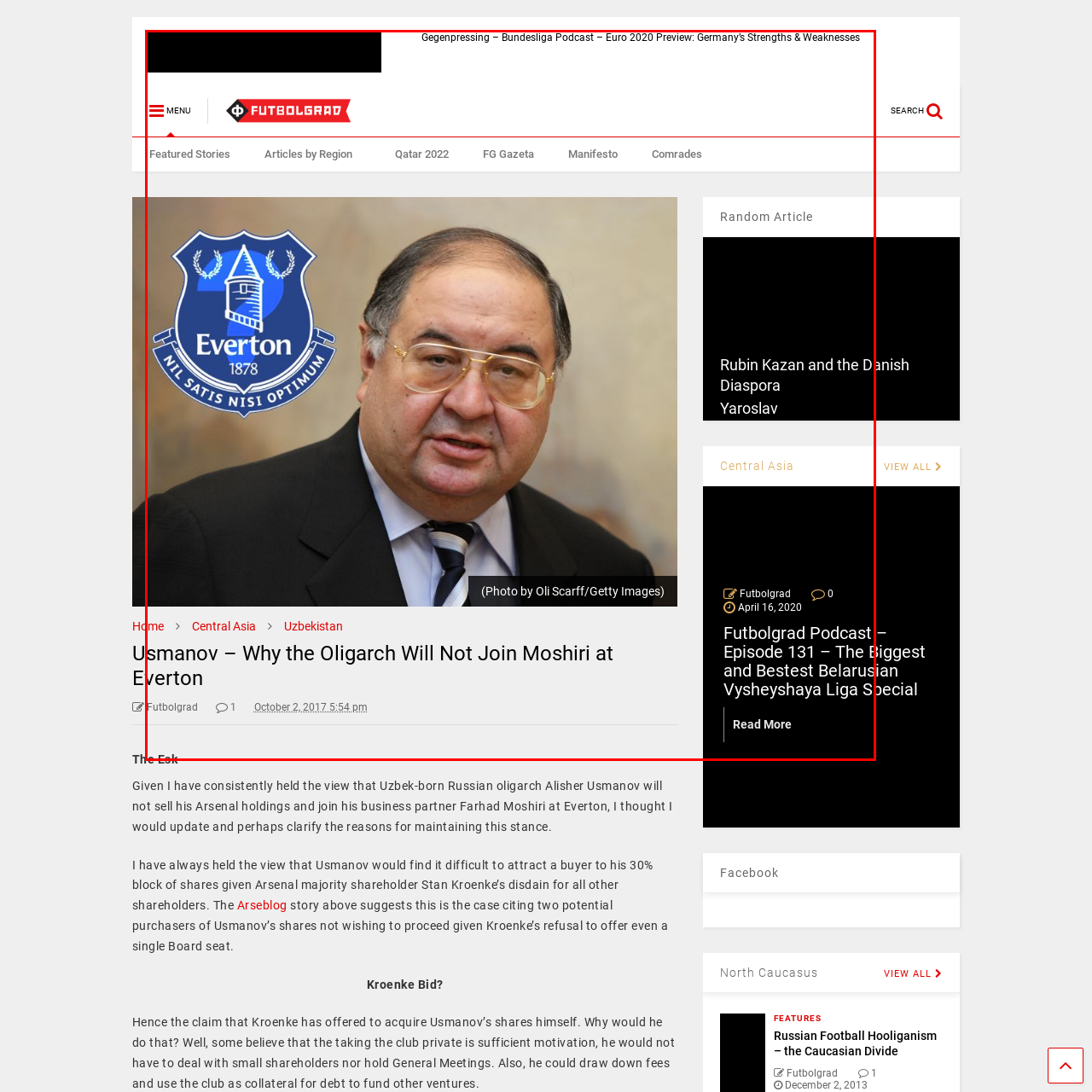Craft a comprehensive description of the image located inside the red boundary.

This image features Alisher Usmanov, a prominent Russian oligarch, set against the backdrop of the Everton Football Club logo. The photo is used to accompany the article titled "Usmanov – Why the Oligarch Will Not Join Moshiri at Everton," dated October 2, 2017. It appears in the context of a discussion about Usmanov's potential involvement with Everton FC and his ongoing ties to the Arsenal football club. The image is credited to photographer Oli Scarff, as indicated in the caption. The overall composition highlights Usmanov’s significance in the world of football finance and ownership.